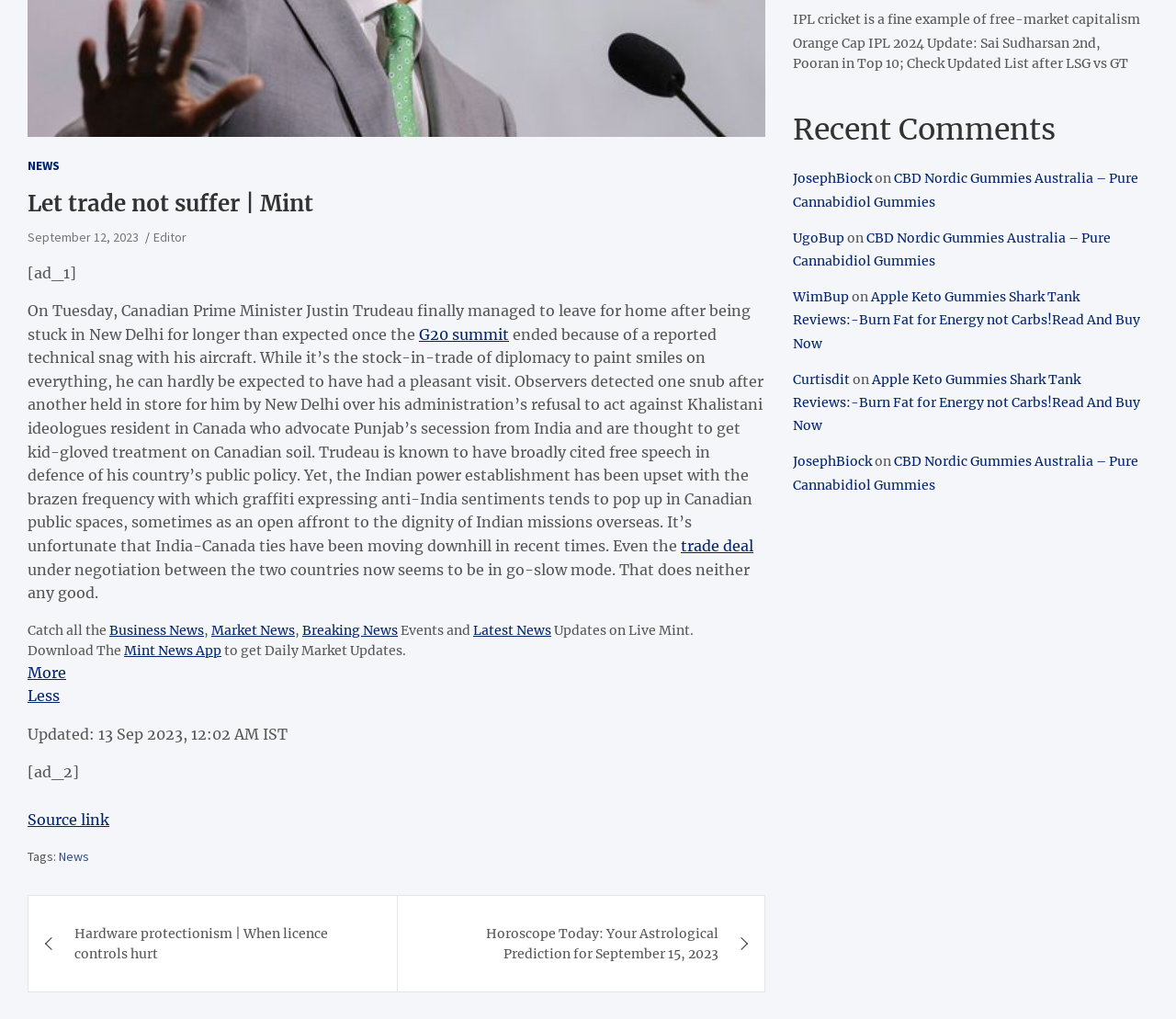Determine the bounding box coordinates of the UI element that matches the following description: "Editor". The coordinates should be four float numbers between 0 and 1 in the format [left, top, right, bottom].

[0.13, 0.225, 0.159, 0.241]